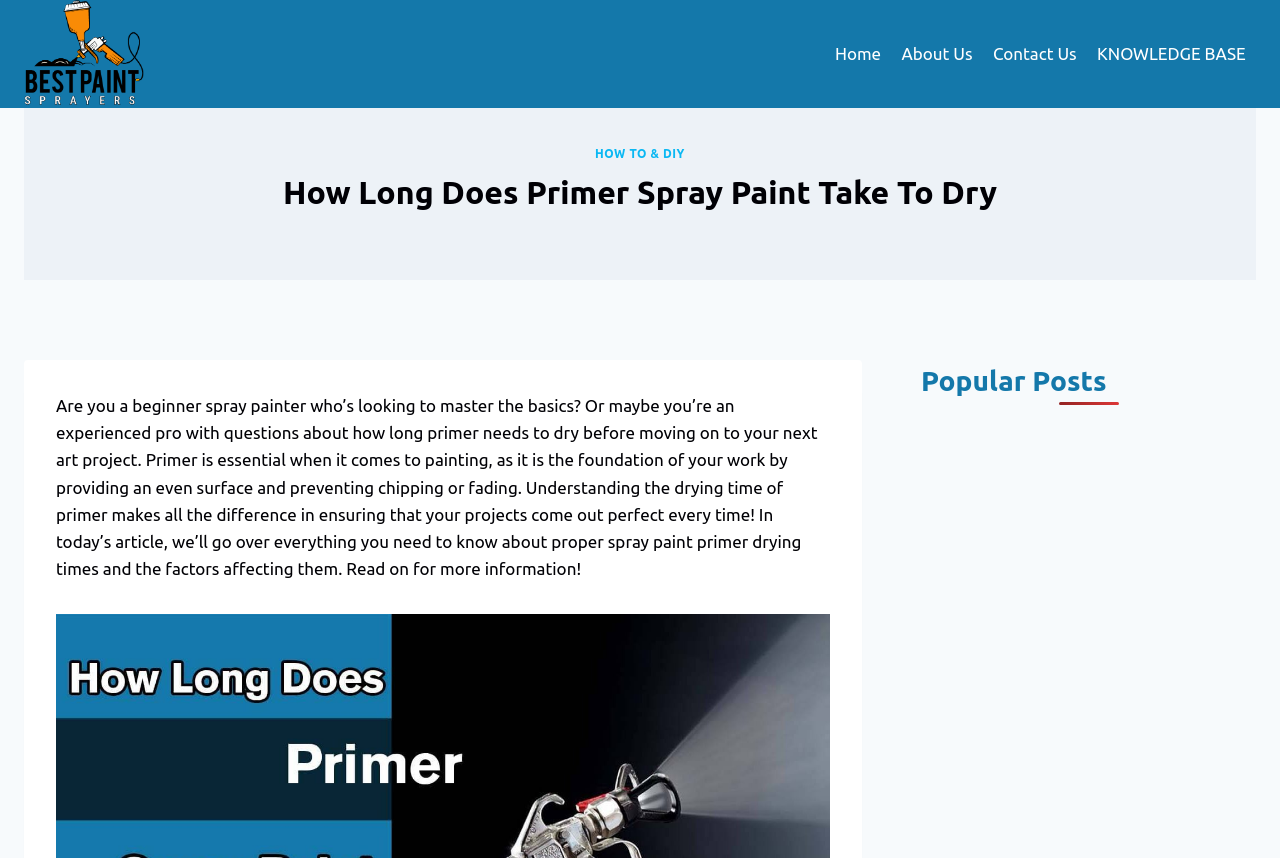Present a detailed account of what is displayed on the webpage.

The webpage is about providing tips and information on how to make spray paint dry faster, specifically focusing on primer spray paint. At the top left corner, there is a link to "Best Sprayers Guide" accompanied by a small image. Below this, there is a primary navigation menu with links to "Home", "About Us", "Contact Us", and "KNOWLEDGE BASE", spanning across the top of the page.

The main content of the page is divided into sections. The first section has a heading "How Long Does Primer Spray Paint Take To Dry" and a brief introduction to the importance of primer in painting. This section is located near the top center of the page. The introduction text explains that the article will cover the drying time of primer and the factors affecting it.

Below the introduction, there is a section with a heading "Popular Posts" located at the bottom right corner of the page. There is also a link to "HOW TO & DIY" located above the main content section, slightly to the right of center.

Overall, the webpage has a simple layout with clear headings and concise text, making it easy to navigate and find the desired information.